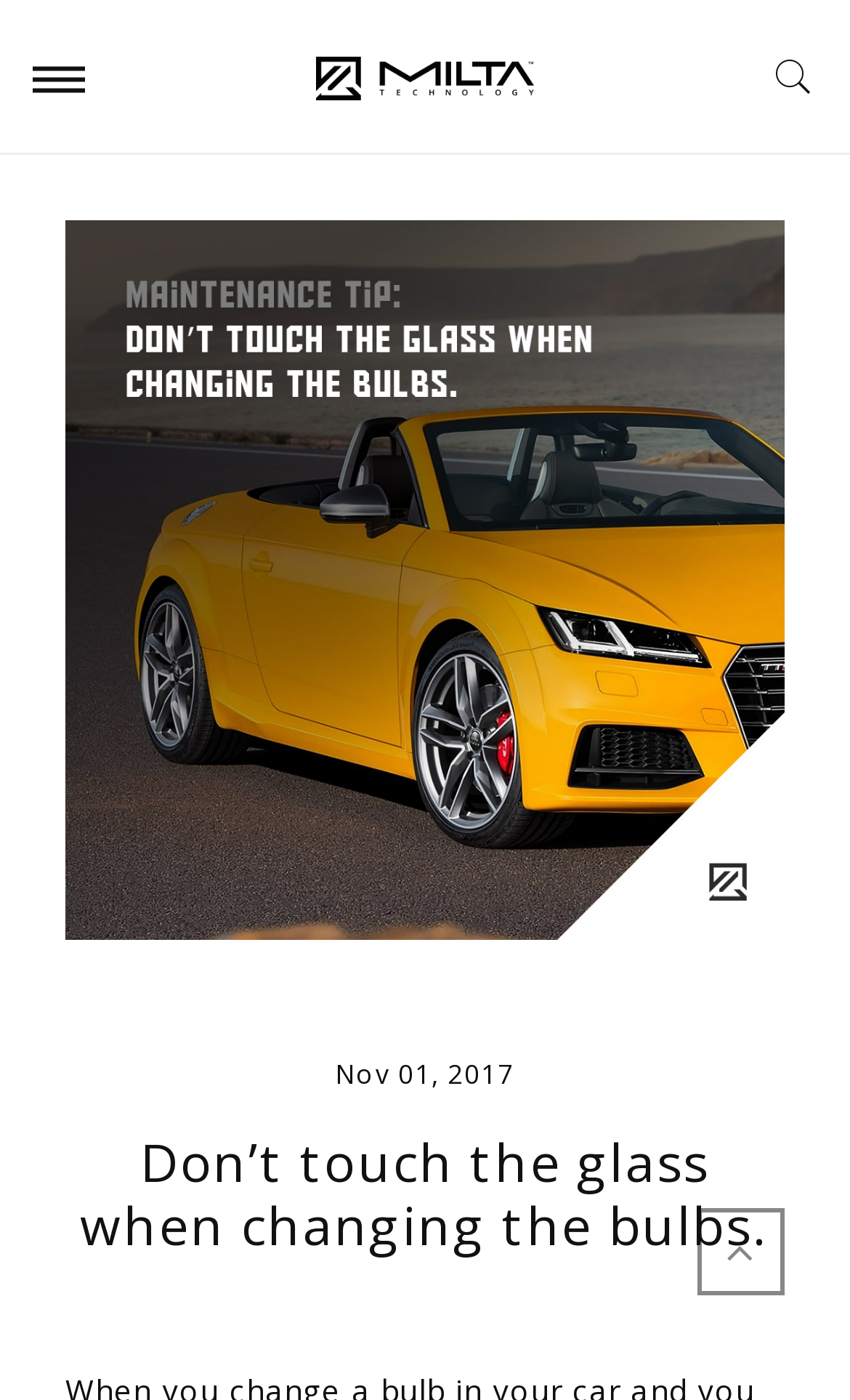Analyze the image and provide a detailed answer to the question: What is the date mentioned on the webpage?

The date 'Nov 01, 2017' is mentioned on the webpage as a static text, which suggests that it might be the date when the content was published or updated.